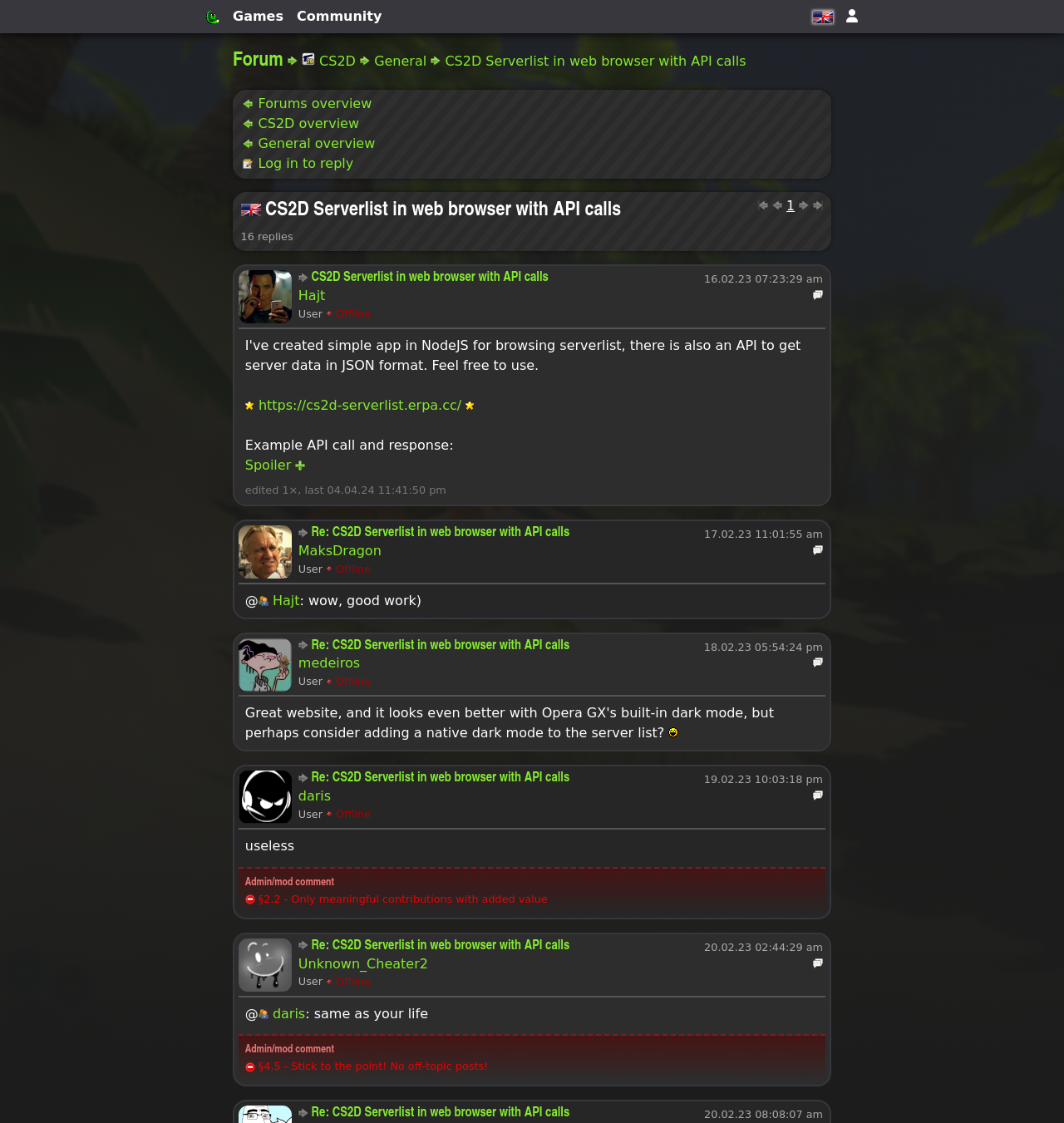Find the bounding box coordinates of the element to click in order to complete this instruction: "Contact the attorney". The bounding box coordinates must be four float numbers between 0 and 1, denoted as [left, top, right, bottom].

None